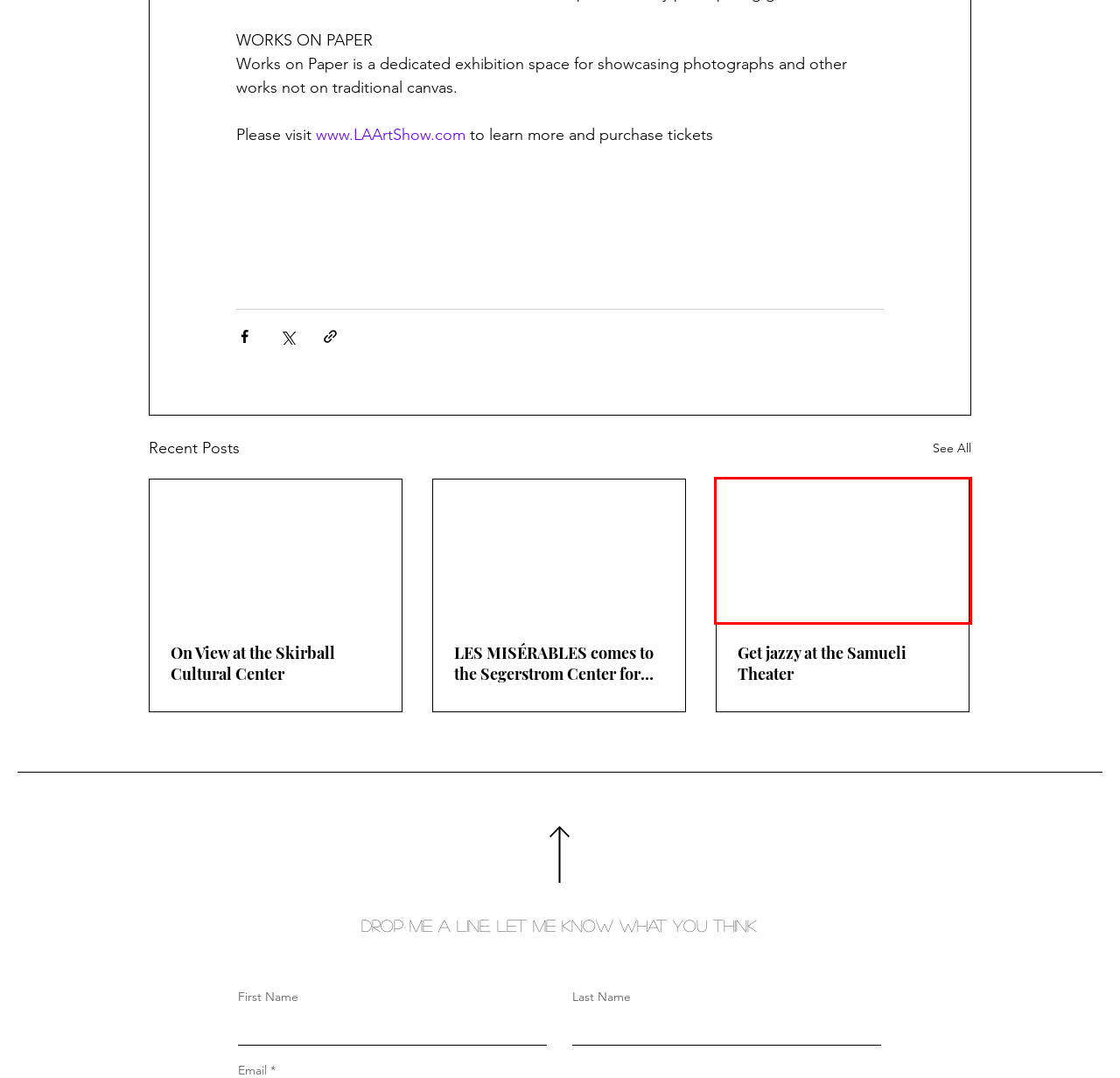Given a screenshot of a webpage featuring a red bounding box, identify the best matching webpage description for the new page after the element within the red box is clicked. Here are the options:
A. Art & Culture
B. Website Builder - Create a Free Website Today | Wix.com
C. Get jazzy at the Samueli Theater
D. Film
E. Museum Exhibitions
F. On View at the Skirball Cultural Center
G. Music
H. LES MISÉRABLES comes to the Segerstrom Center for the Arts

C